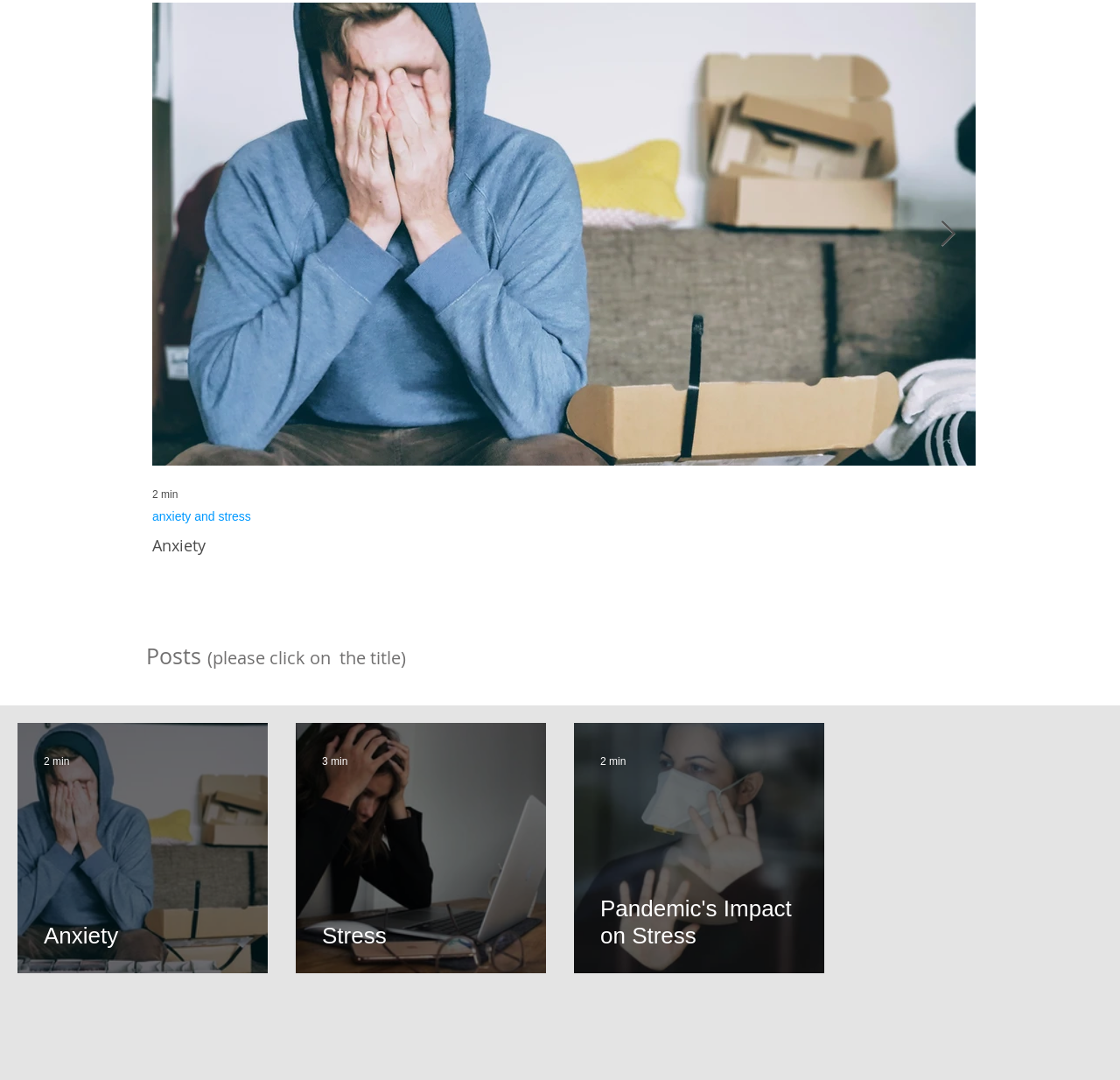Using a single word or phrase, answer the following question: 
How many minutes does the second post take to read?

3 min